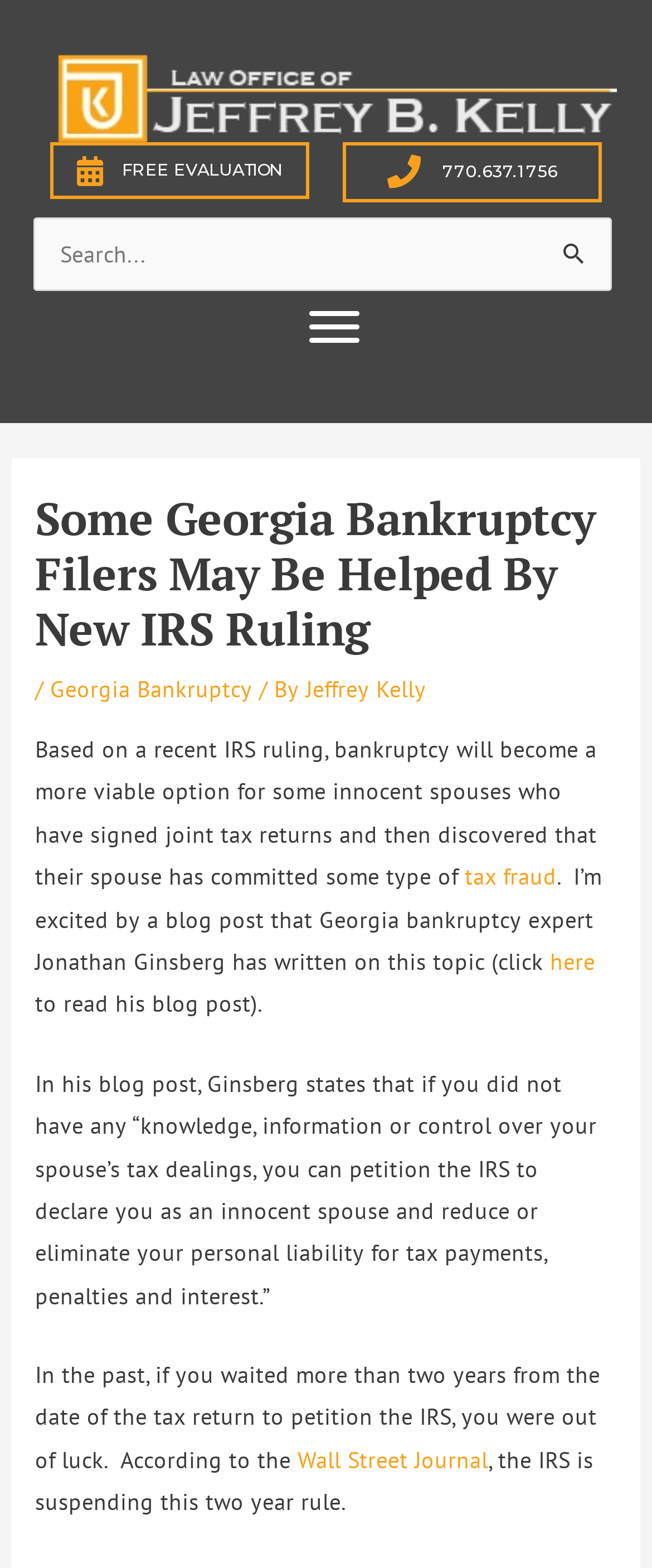What is the phone number on the button? From the image, respond with a single word or brief phrase.

770.637.1756